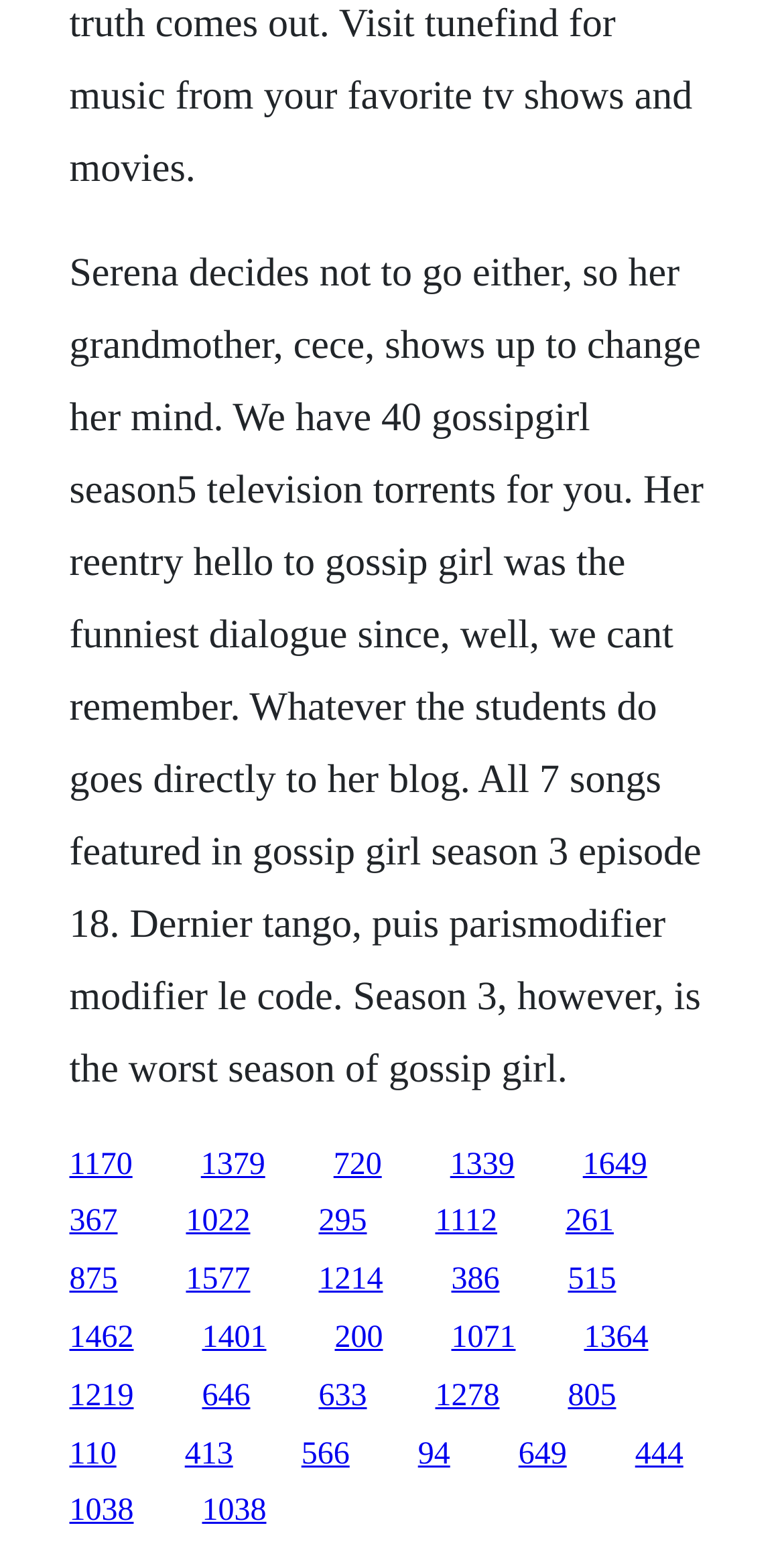What is the purpose of the links on the webpage?
Refer to the image and provide a one-word or short phrase answer.

Torrent downloads